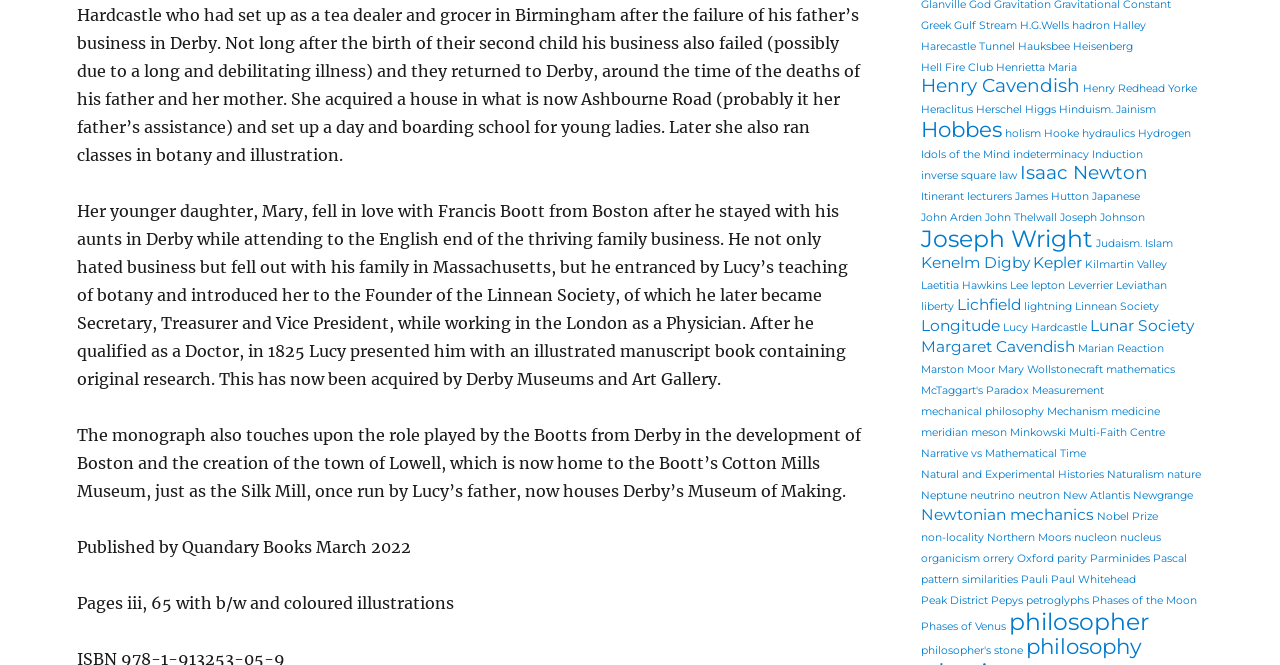Please respond to the question with a concise word or phrase:
How many items are related to Henry Cavendish?

3